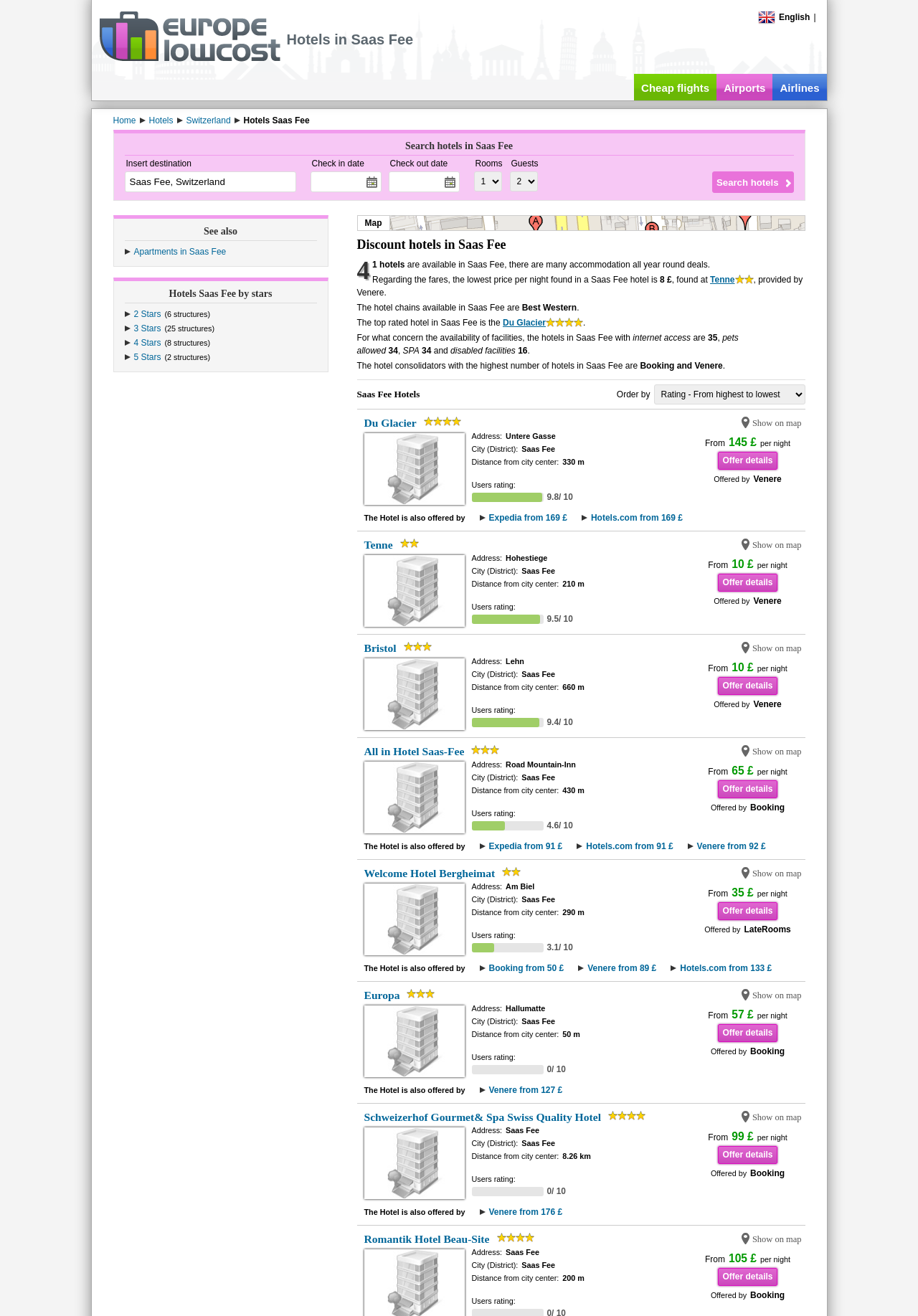Please identify the bounding box coordinates of the element I need to click to follow this instruction: "View details of Du Glacier hotel".

[0.396, 0.317, 0.454, 0.326]